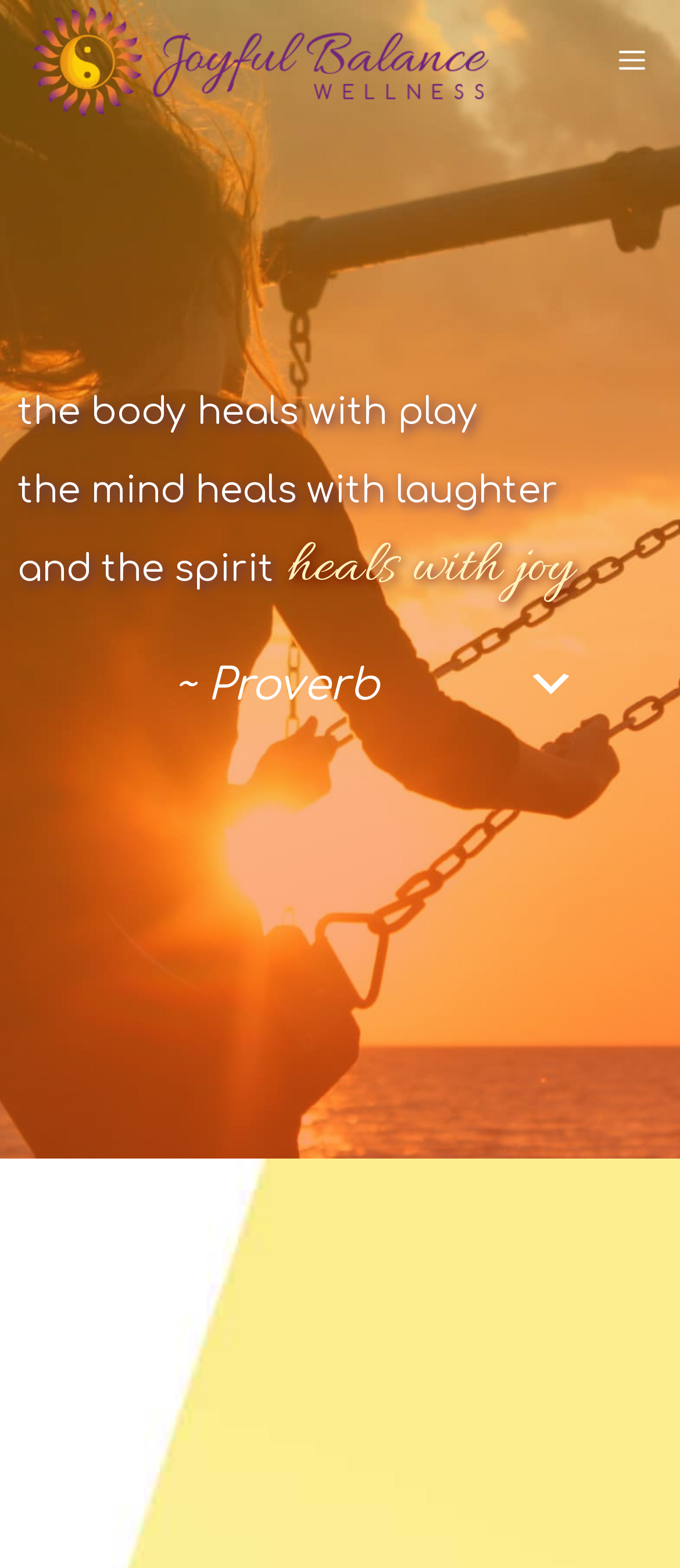Locate the UI element described as follows: "Menu". Return the bounding box coordinates as four float numbers between 0 and 1 in the order [left, top, right, bottom].

[0.872, 0.006, 1.0, 0.072]